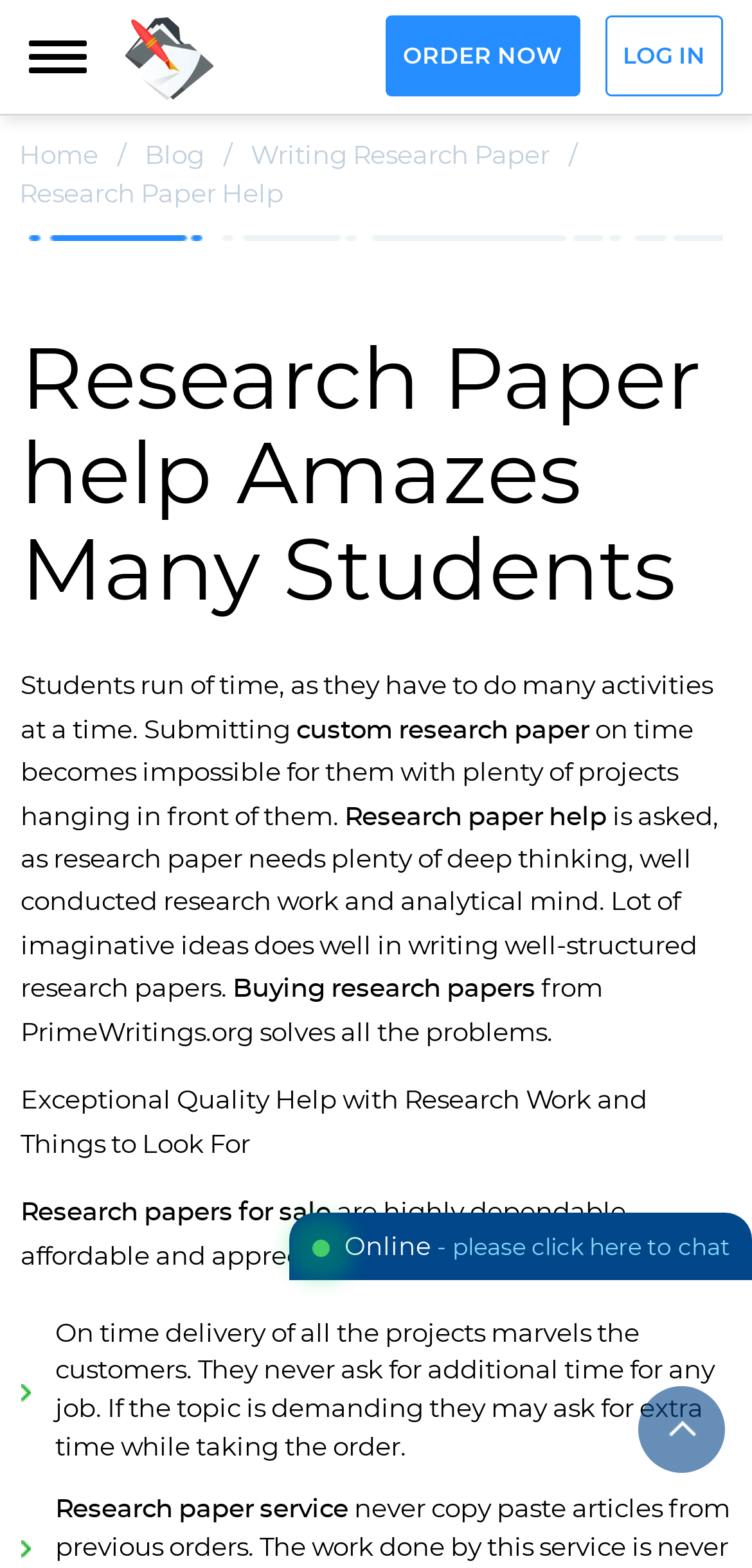Give a one-word or phrase response to the following question: What is the category of the essay?

Writing Research Paper